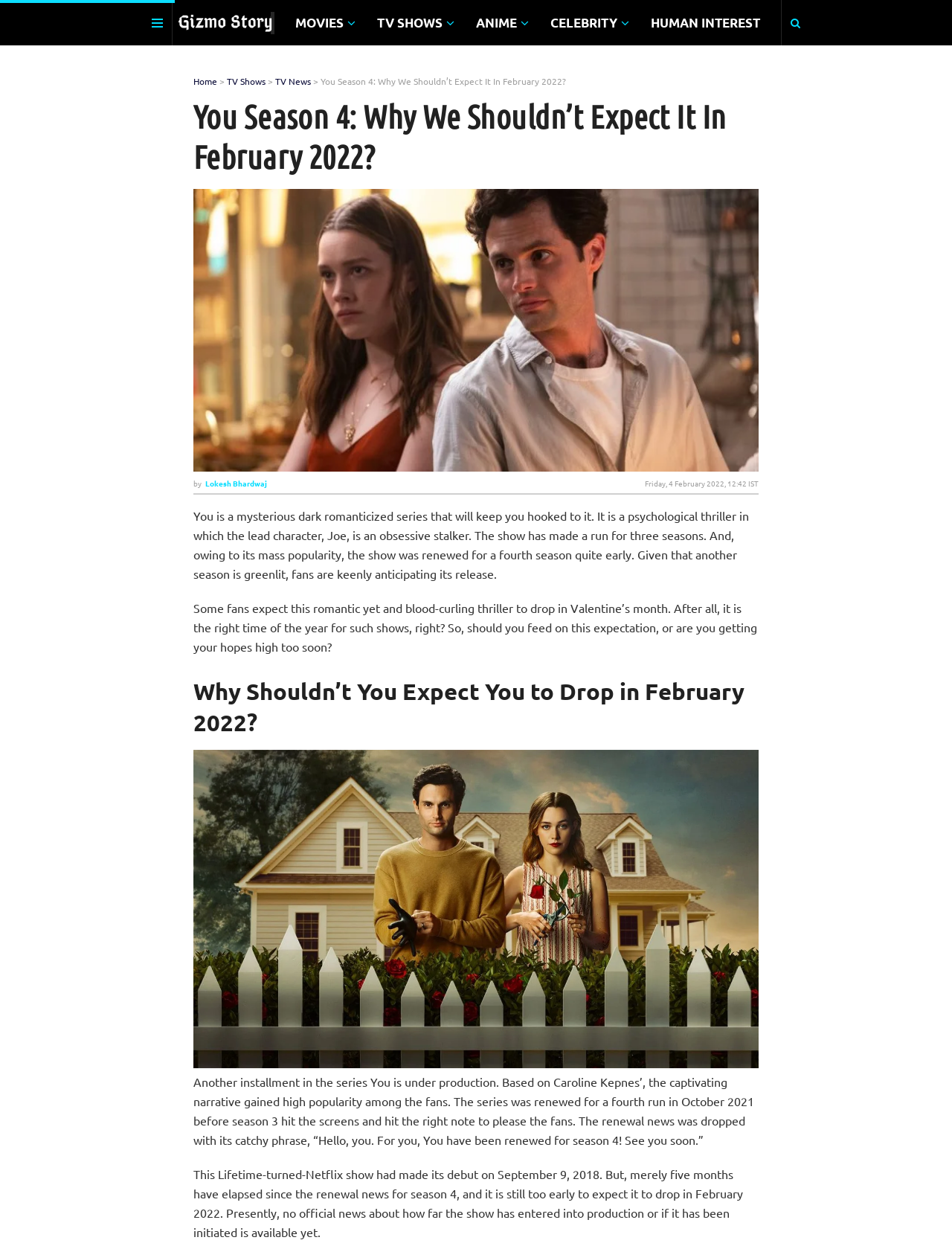When was the TV show 'You' renewed for a fourth season?
Could you answer the question with a detailed and thorough explanation?

The webpage states that the series was renewed for a fourth run in October 2021 before season 3 hit the screens, which indicates that the renewal date was in October 2021.